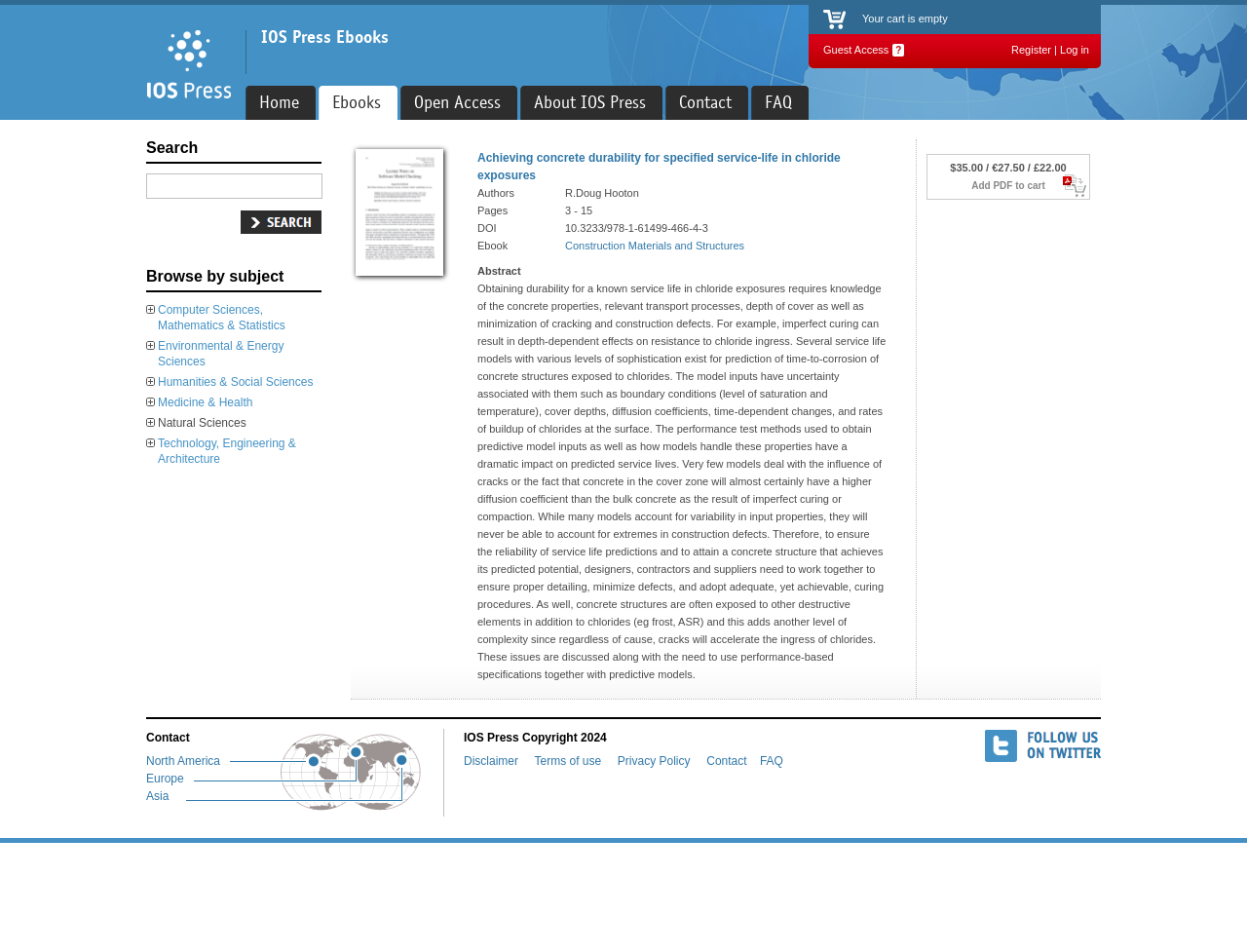Determine the bounding box coordinates of the region to click in order to accomplish the following instruction: "View ebook details". Provide the coordinates as four float numbers between 0 and 1, specifically [left, top, right, bottom].

[0.383, 0.159, 0.674, 0.191]